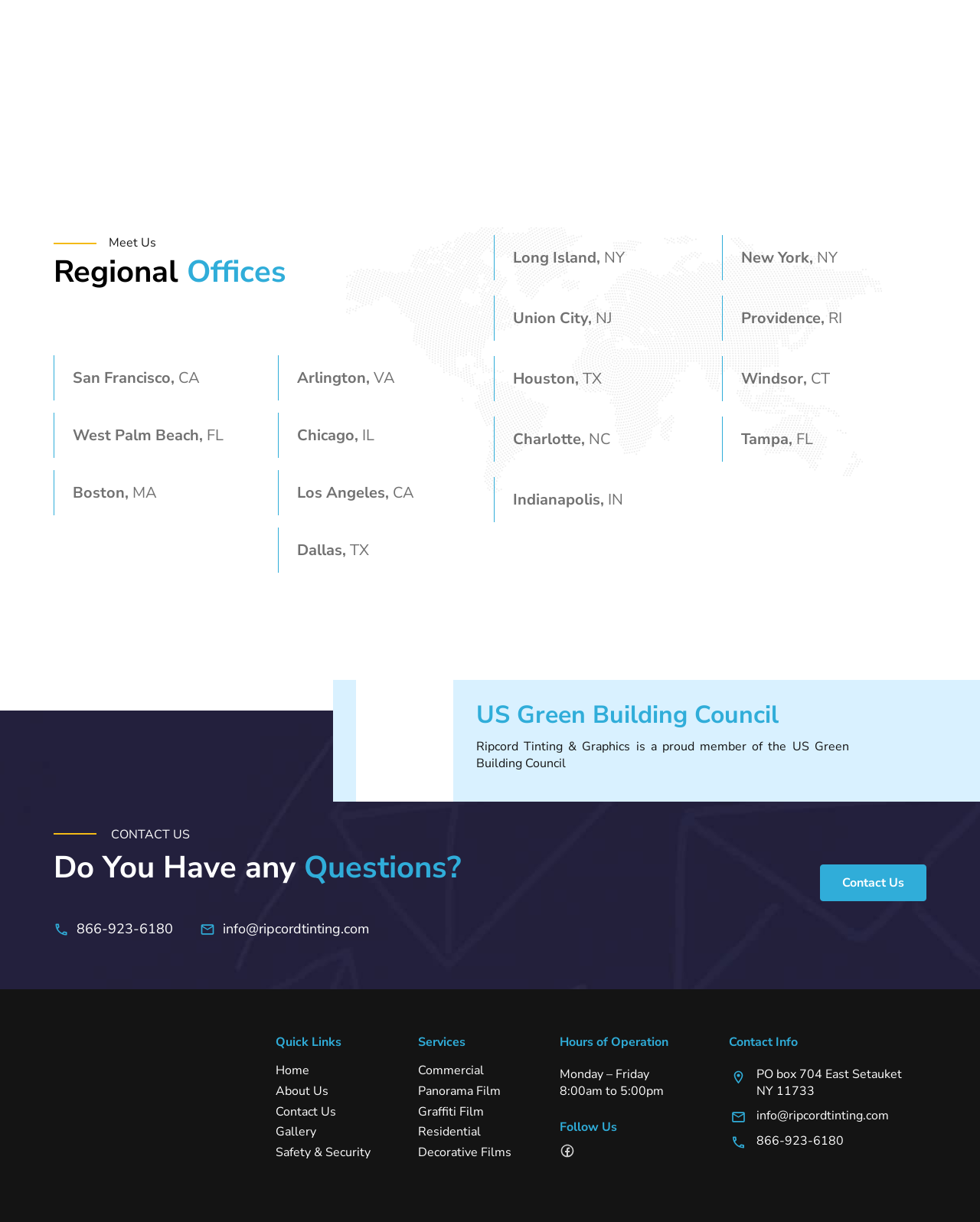What is the phone number to contact?
Provide a well-explained and detailed answer to the question.

I found the phone number by looking at the link element with ID 696, which contains the phone number '866-923-6180'.